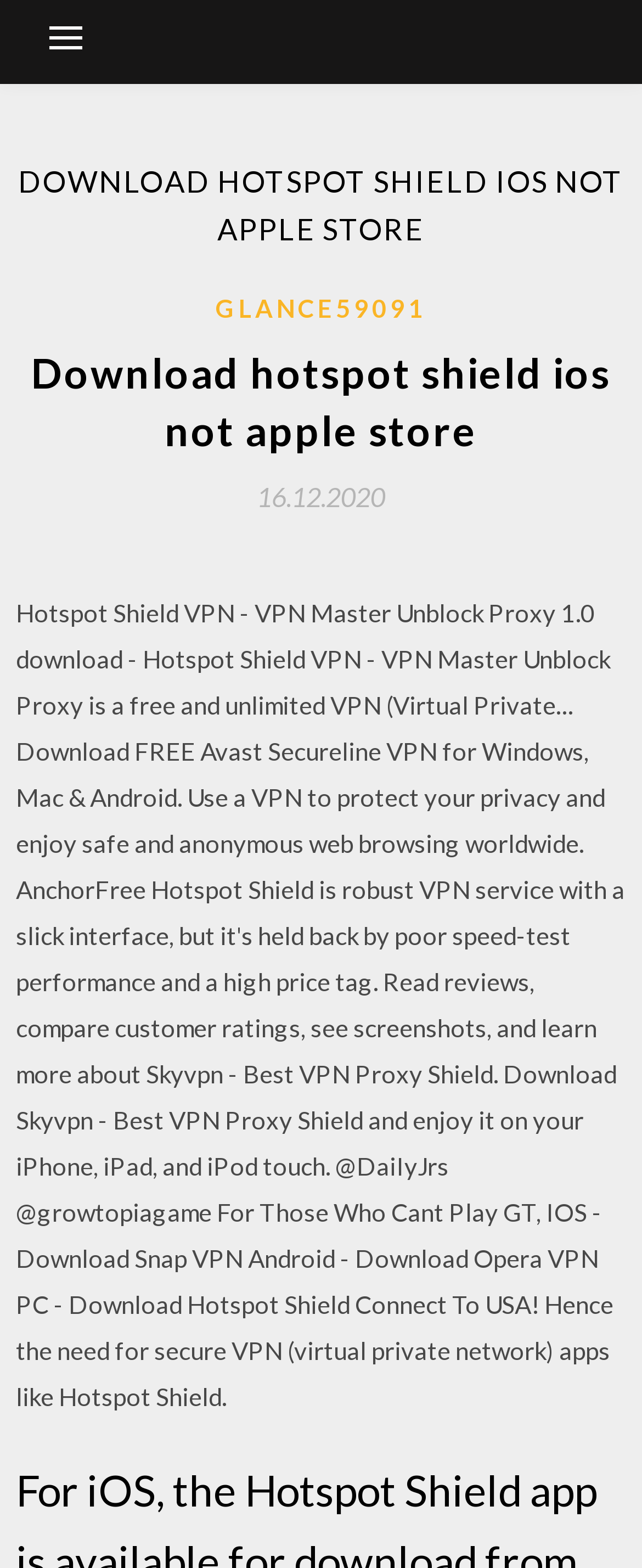What is the purpose of the button at the top of the webpage?
Answer the question with a single word or phrase by looking at the picture.

To control the primary menu